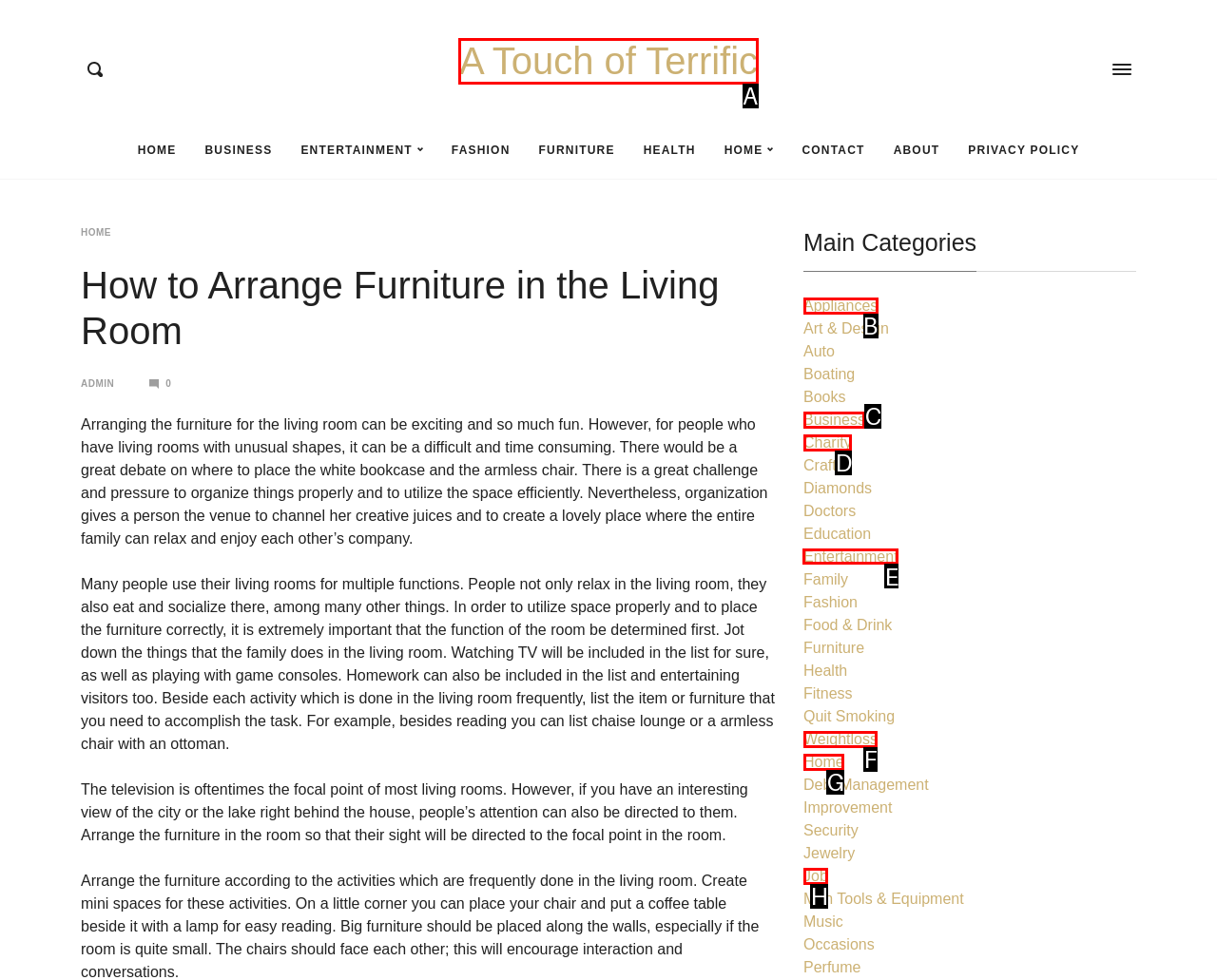Tell me the letter of the UI element I should click to accomplish the task: Explore the 'Entertainment' category based on the choices provided in the screenshot.

E